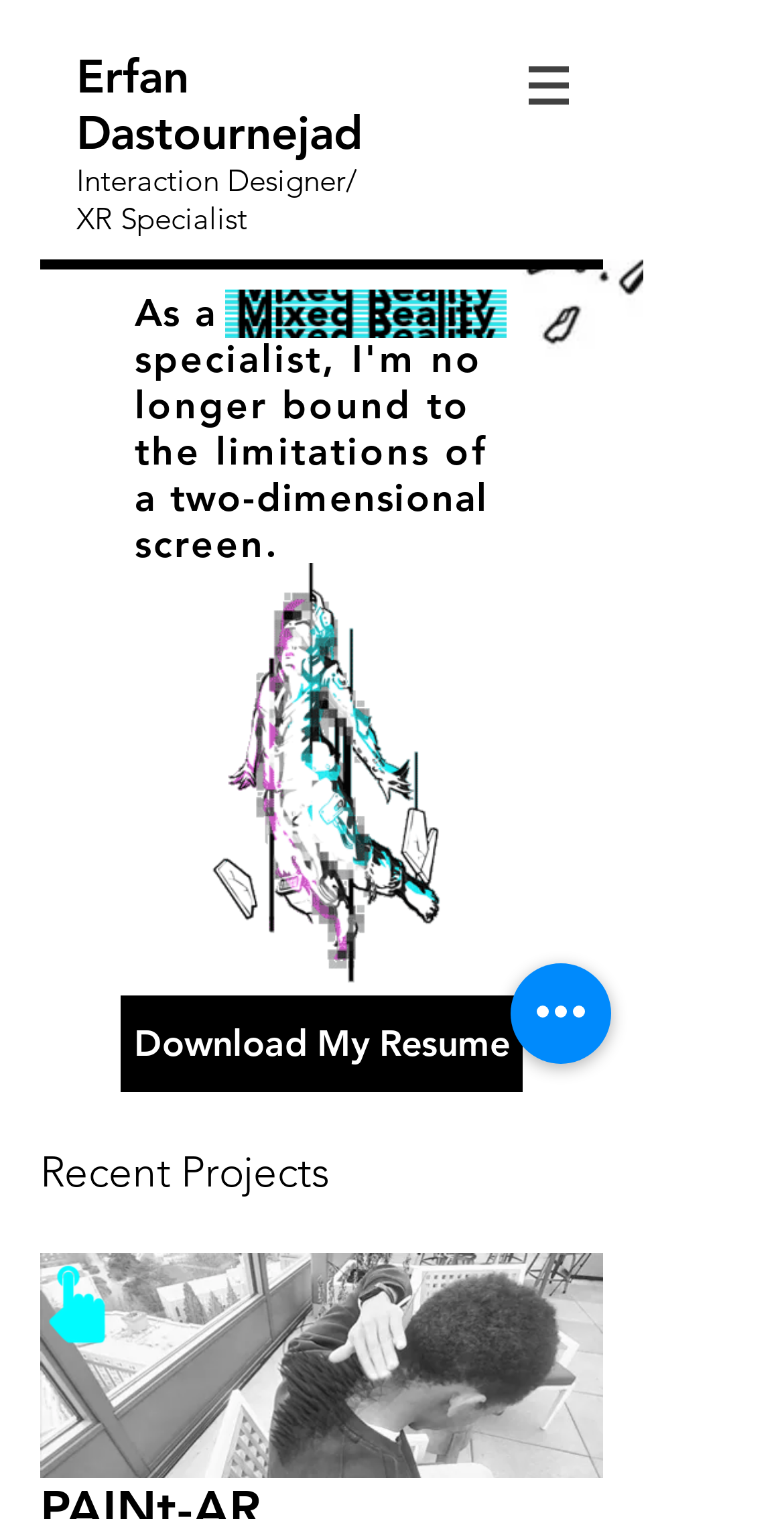Provide an in-depth caption for the webpage.

This webpage is a personal portfolio of Erfan Dastournejad, an Interaction Designer and XR Specialist. At the top-left corner, there is a heading with the owner's name and title. Below it, there is a navigation menu labeled "Site" with a button that has a popup menu. To the right of the navigation menu, there is an image of a glitch art with people in VR.

The main content of the page is divided into two sections. The first section has a heading that describes the owner's expertise in XR, accompanied by an animated GIF of text "Mixed Reality" on the right side. Below this heading, there is a link to download the owner's resume.

The second section is labeled "Recent Projects" and is located at the bottom-left corner of the page. This section has a region labeled "Prototypes" that contains two images: one of "The SCAR Prototype" and another of a hand icon. These images are stacked vertically, with the hand icon image positioned below the prototype image.

At the bottom-right corner, there is a button labeled "Quick actions". Overall, the page has a total of five images, including the glitch art, the animated GIF, and the three images in the "Recent Projects" section.